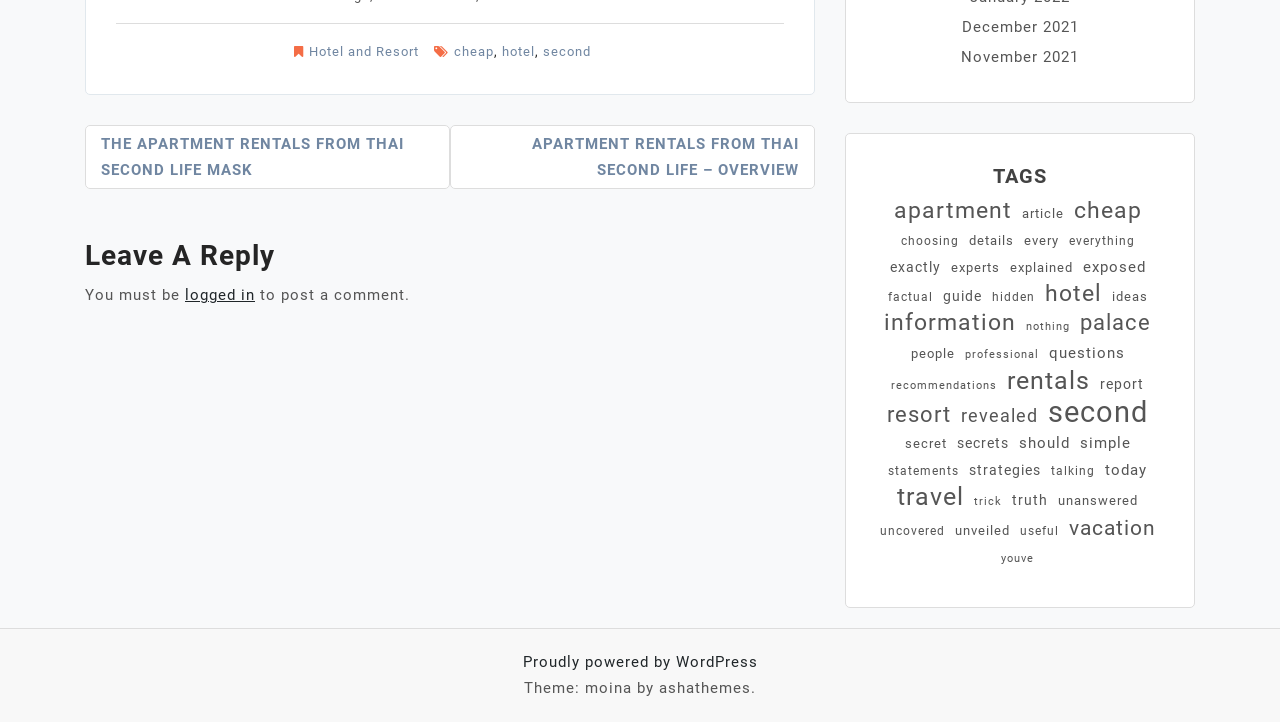Could you find the bounding box coordinates of the clickable area to complete this instruction: "Explore the 'Shopping' section"?

None